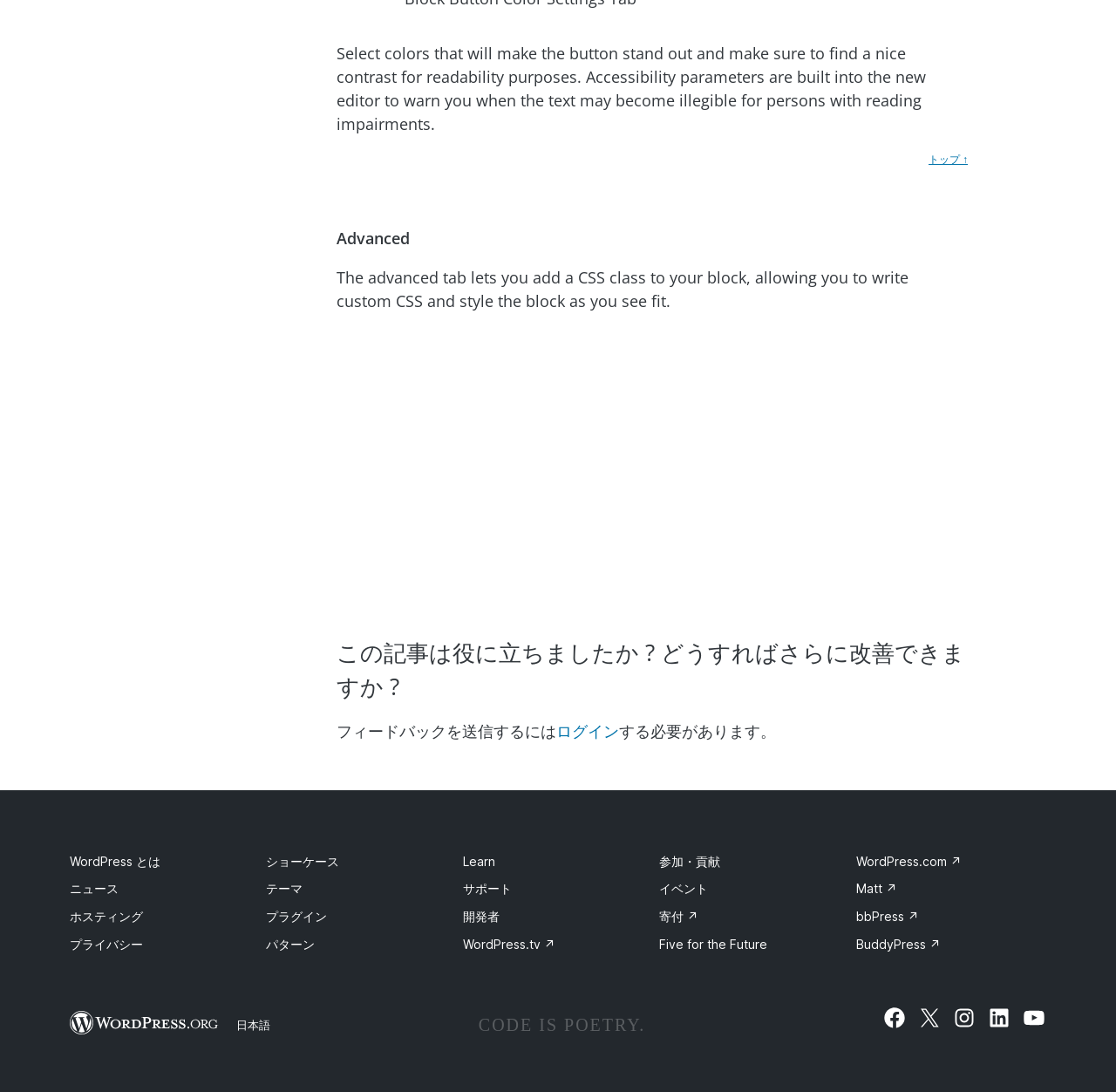Refer to the image and provide an in-depth answer to the question:
How can users send feedback?

Users need to login to send feedback, as indicated by the StaticText element with ID 214 and the link 'ログイン' with ID 215.